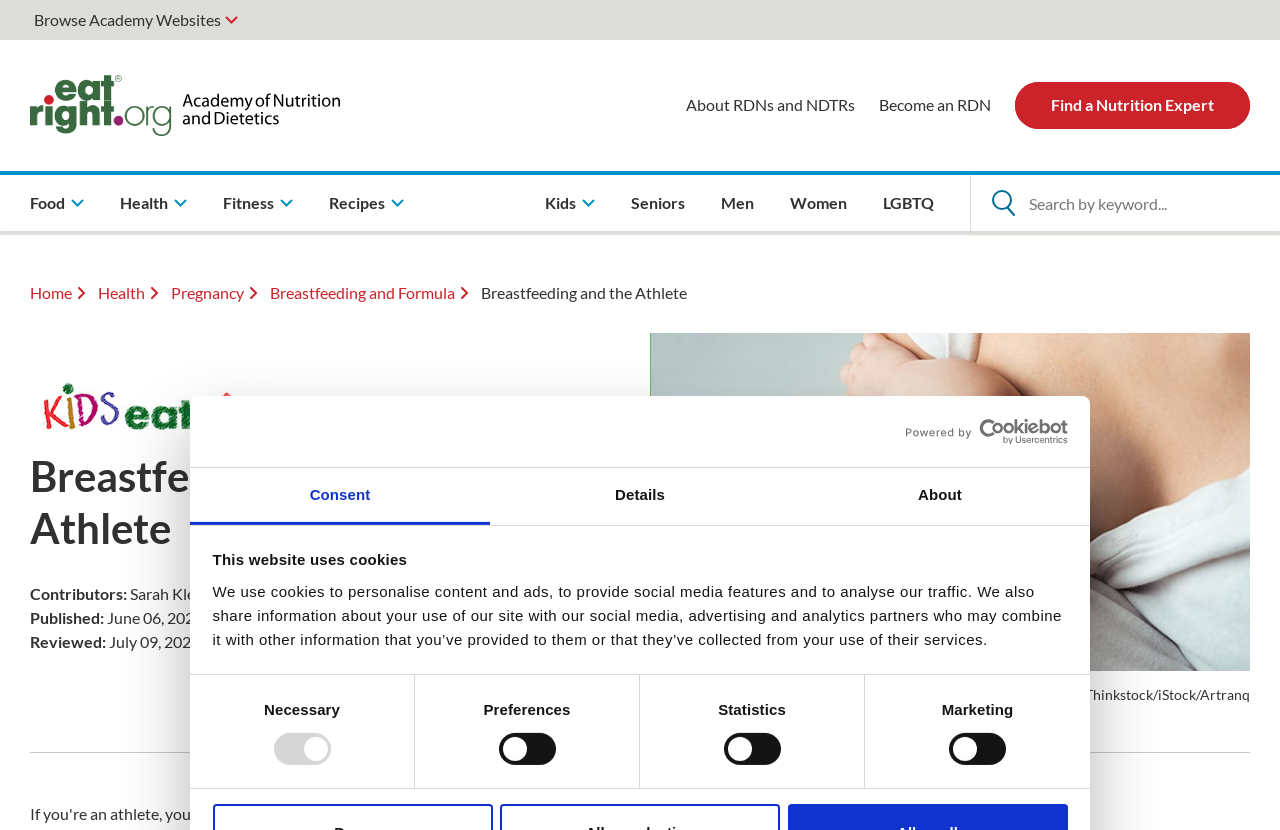Predict the bounding box of the UI element based on the description: "Seniors". The coordinates should be four float numbers between 0 and 1, formatted as [left, top, right, bottom].

[0.487, 0.211, 0.541, 0.278]